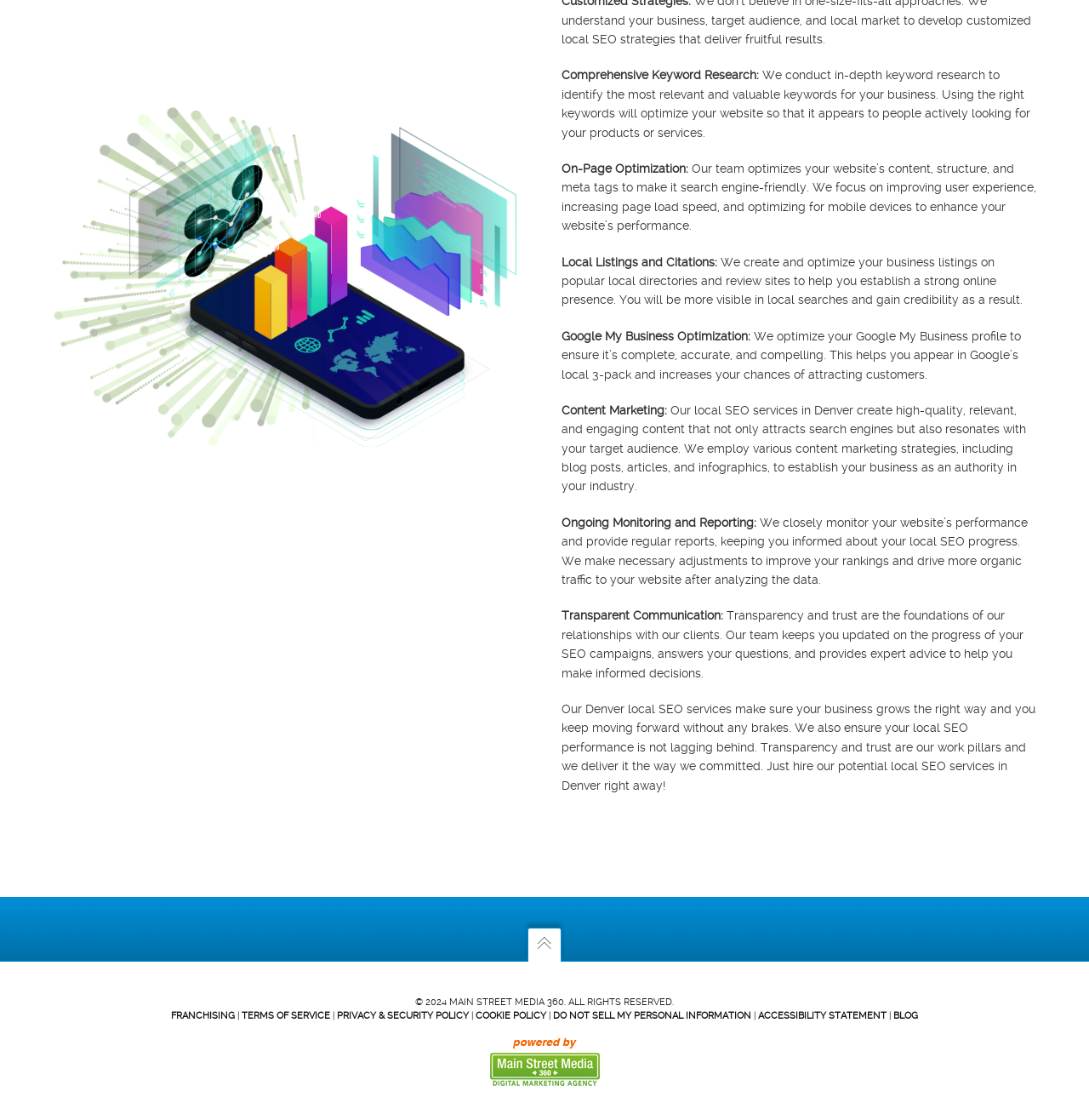Locate the bounding box coordinates of the element's region that should be clicked to carry out the following instruction: "Click the link to franchising". The coordinates need to be four float numbers between 0 and 1, i.e., [left, top, right, bottom].

[0.157, 0.902, 0.216, 0.912]